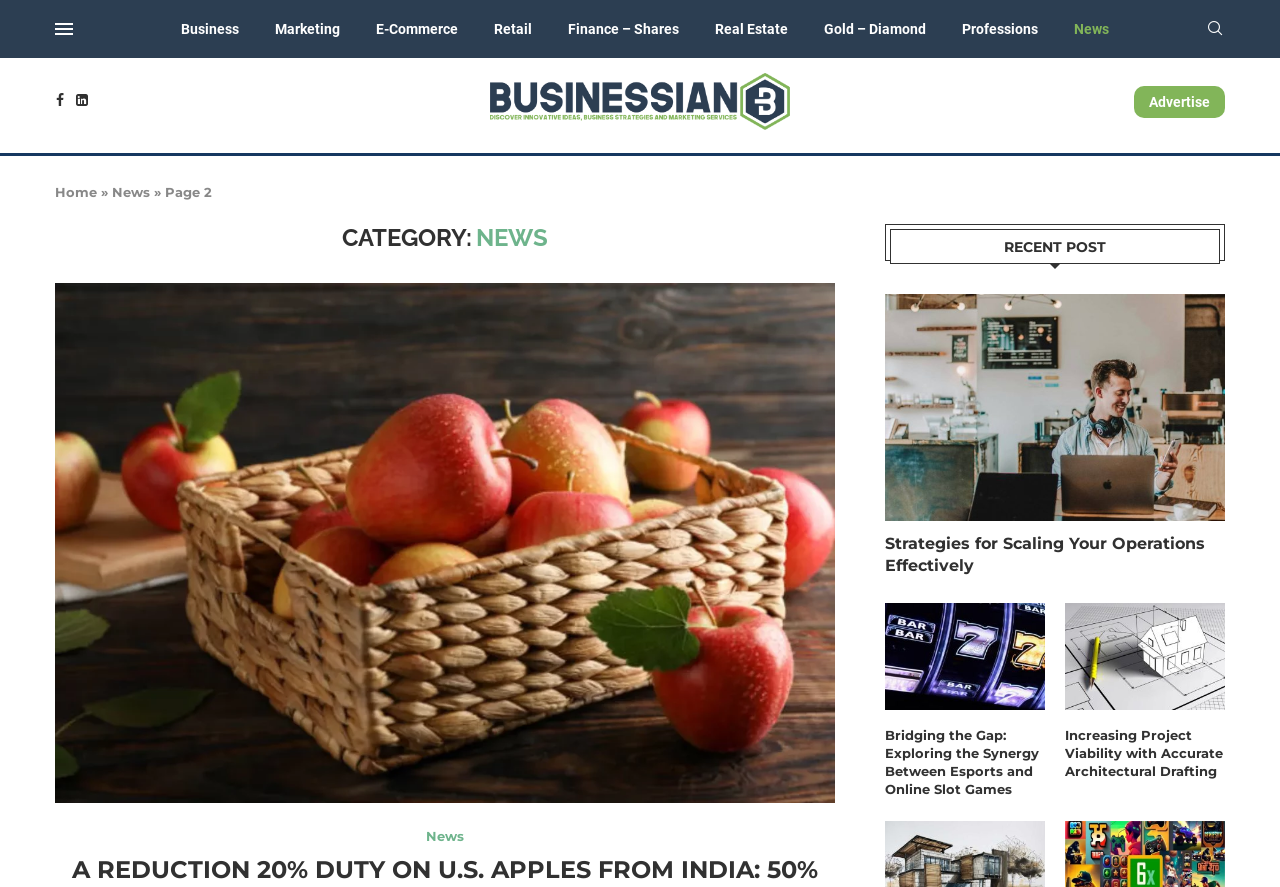Bounding box coordinates are to be given in the format (top-left x, top-left y, bottom-right x, bottom-right y). All values must be floating point numbers between 0 and 1. Provide the bounding box coordinate for the UI element described as: Apply Now

None